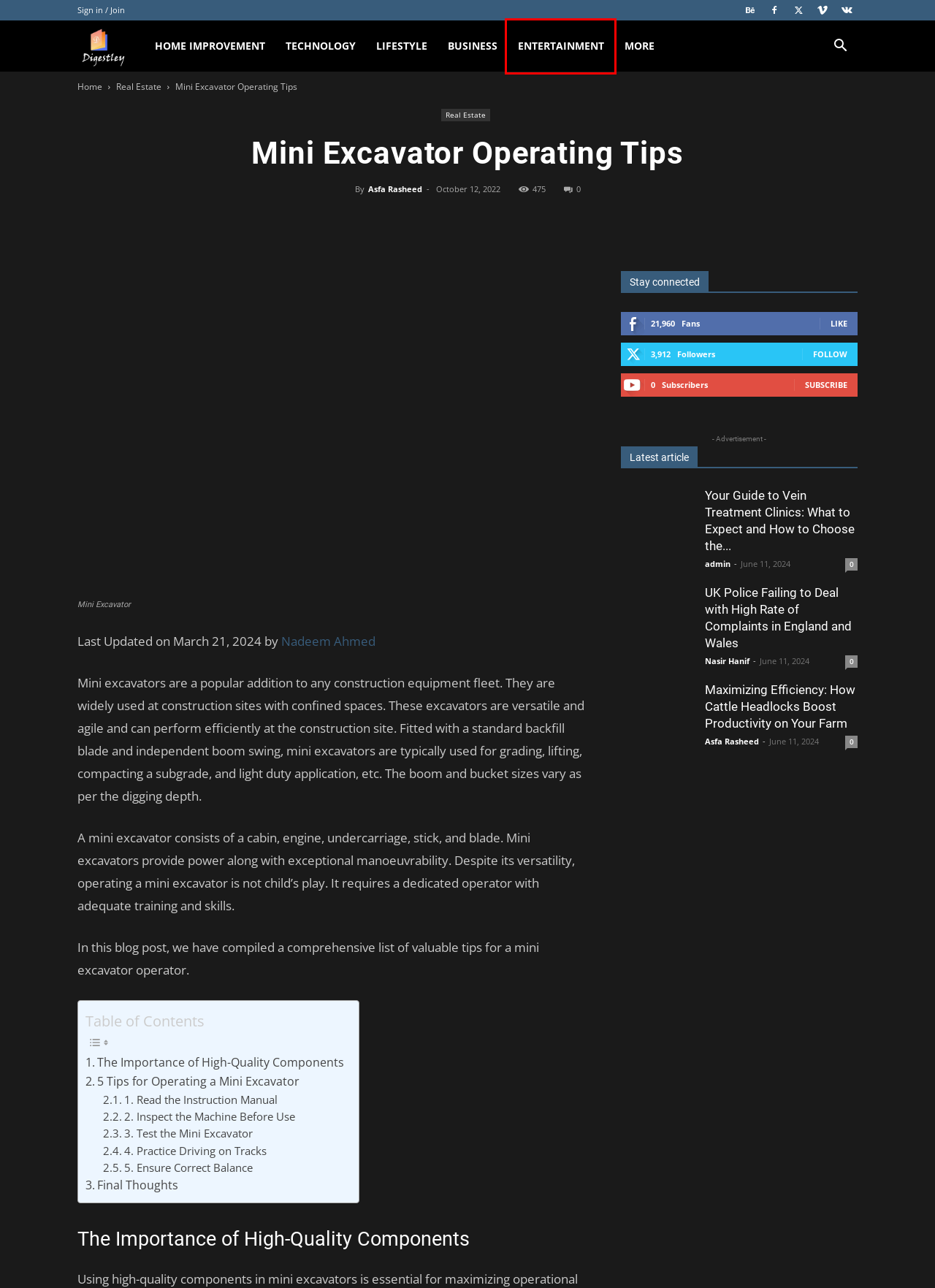With the provided screenshot showing a webpage and a red bounding box, determine which webpage description best fits the new page that appears after clicking the element inside the red box. Here are the options:
A. Entertainment Archives - Digestley
B. Nasir Hanif, Author at Digestley
C. Lifestyle Archives - Digestley
D. Business Archives - Digestley
E. Home Improvement Archives - Digestley
F. UK Police Failing to Deal with High Rate of Complaints
G. Home - Digestley
H. Technology Archives - Digestley

A